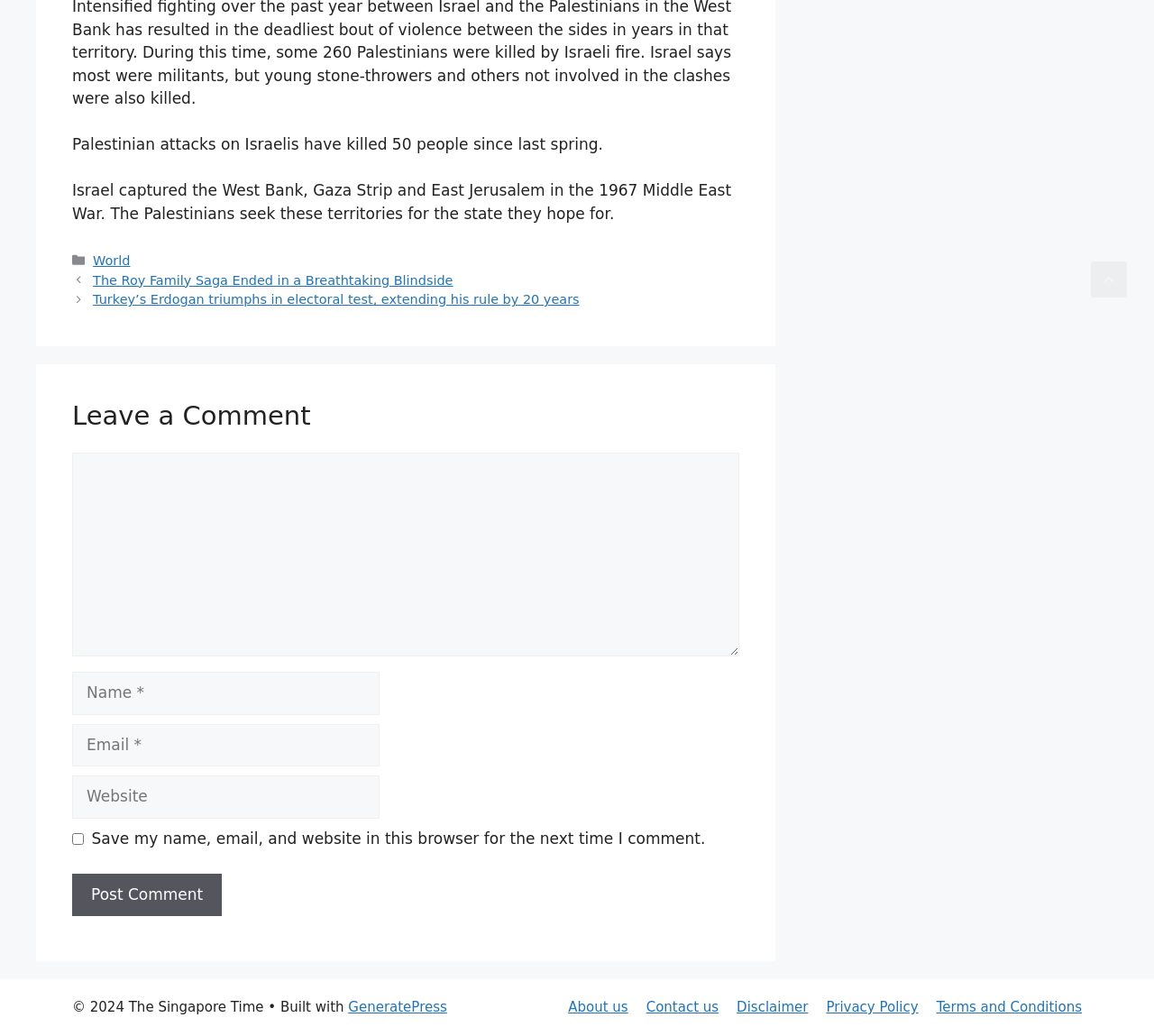Carefully examine the image and provide an in-depth answer to the question: What is the name of the website?

I found the website's name in the footer section, where it is displayed as '© 2024 The Singapore Time'. This suggests that the website's name is 'The Singapore Time'.